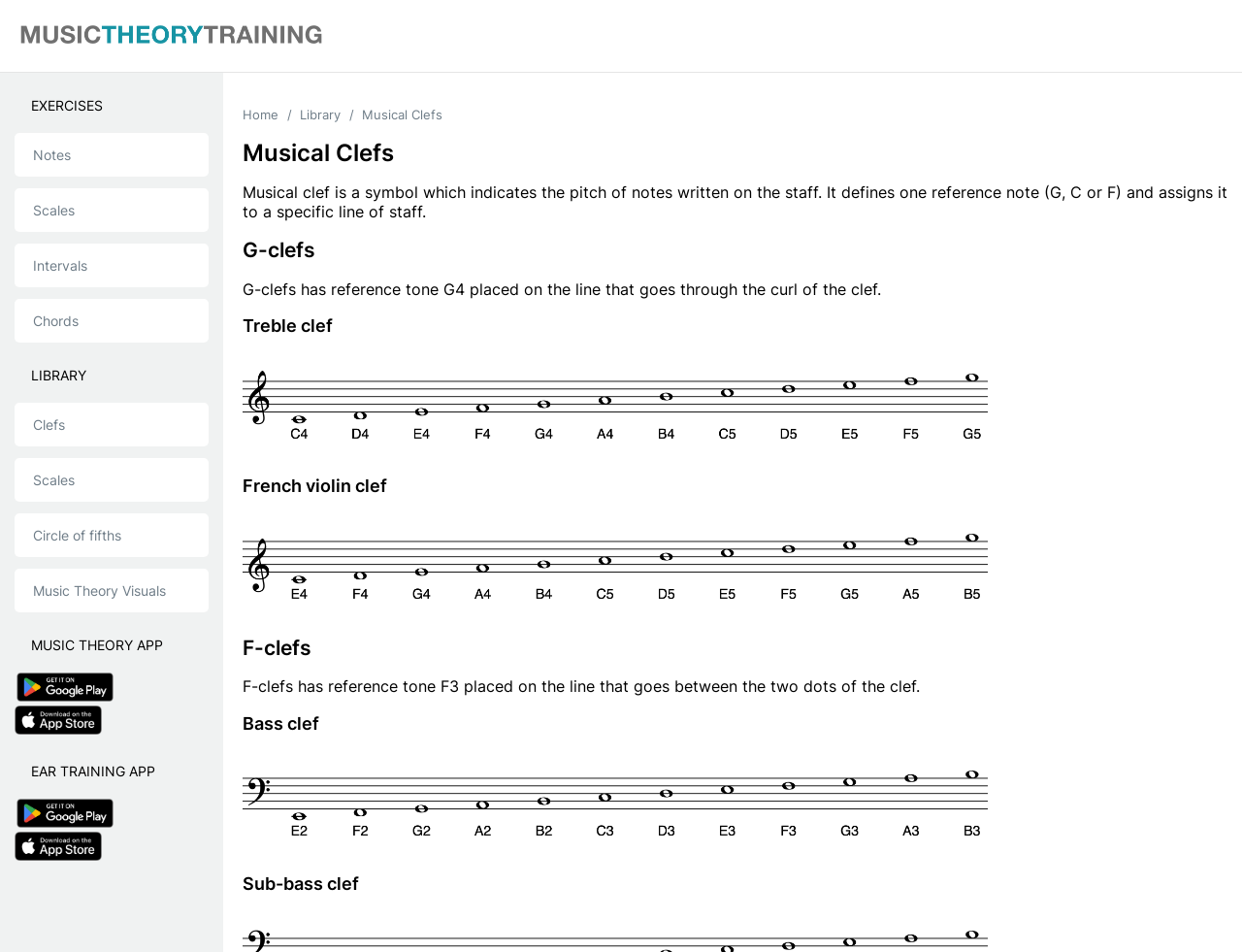Find the bounding box coordinates for the UI element that matches this description: "parent_node: EXERCISES".

[0.0, 0.888, 0.082, 0.908]